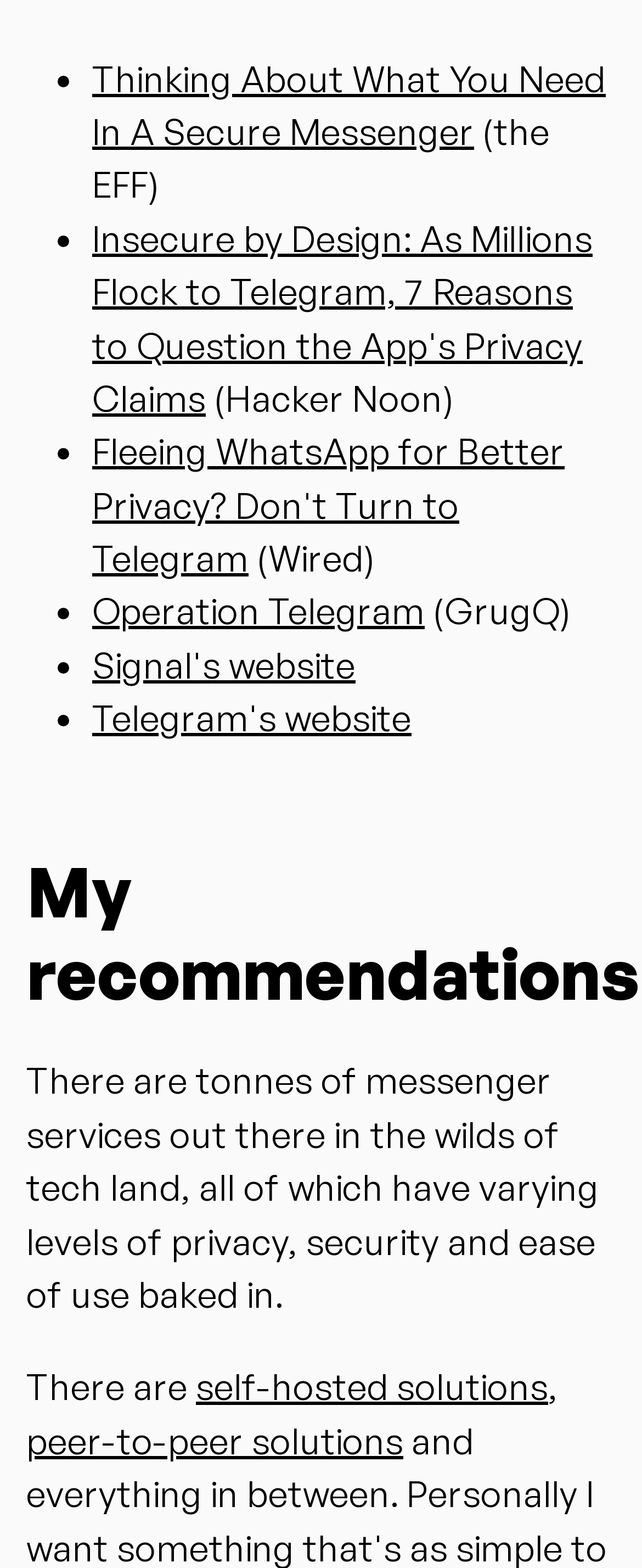Please identify the coordinates of the bounding box for the clickable region that will accomplish this instruction: "Explore self-hosted solutions".

[0.305, 0.87, 0.854, 0.899]